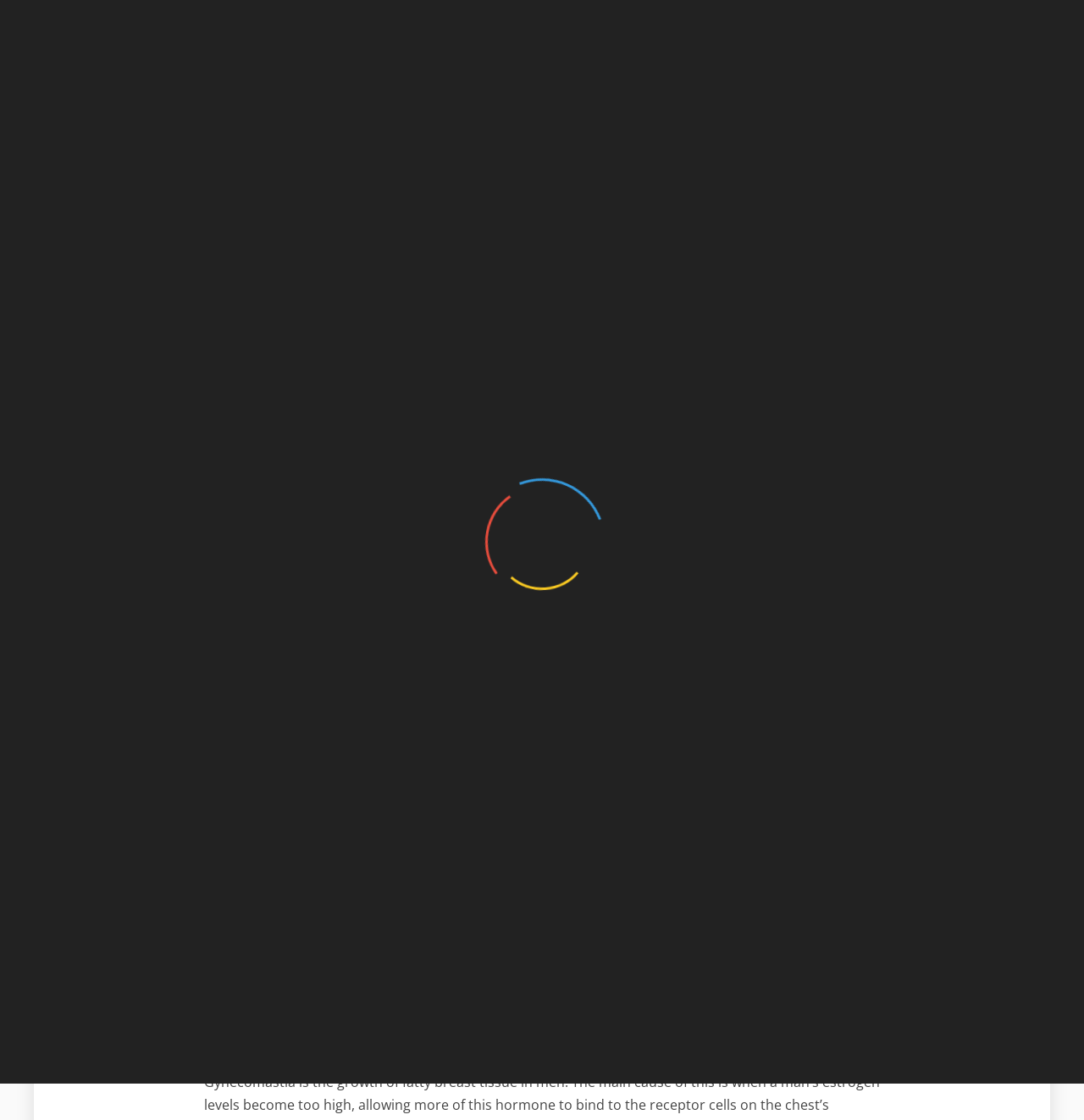What is the title of the first section?
Please provide a detailed answer to the question.

I found the title of the first section by looking at the headings on the webpage, and the first one is 'What is Gynecomastia?'.